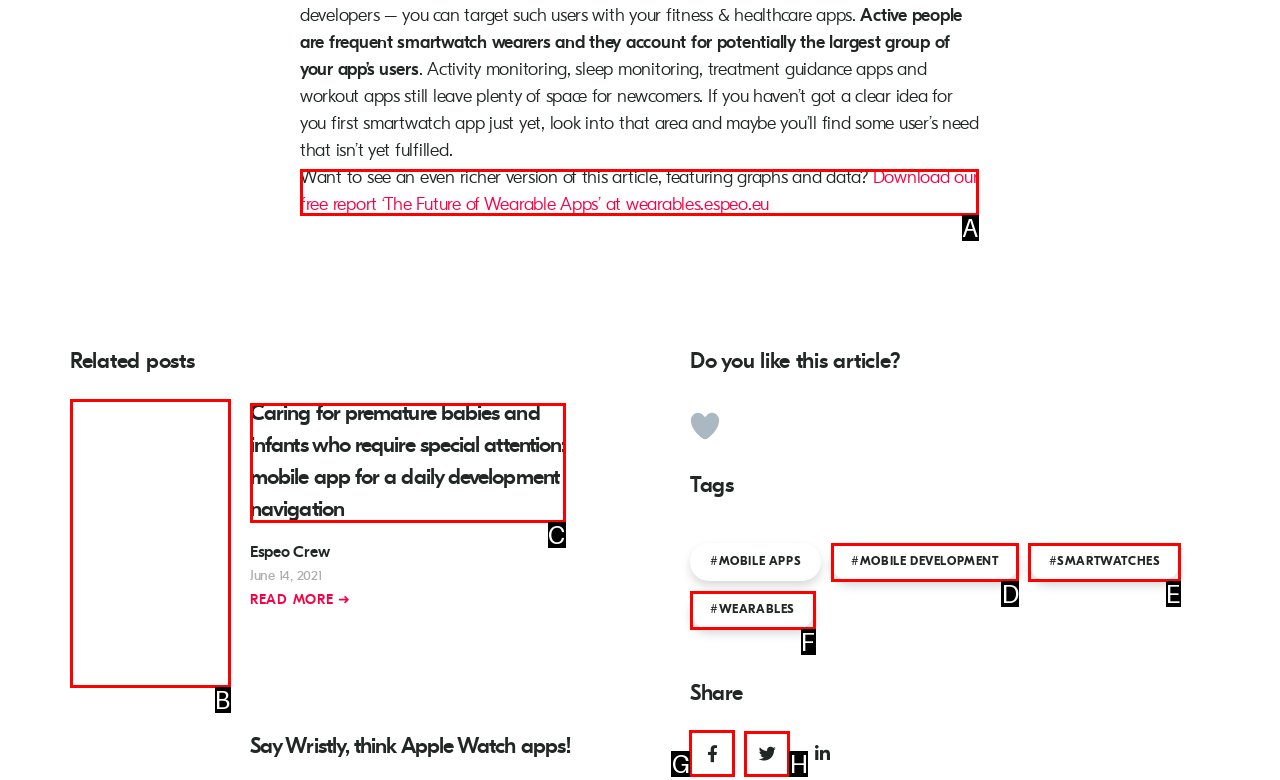Which option should be clicked to execute the following task: Go to the 'Drexel Heritage' website? Respond with the letter of the selected option.

None